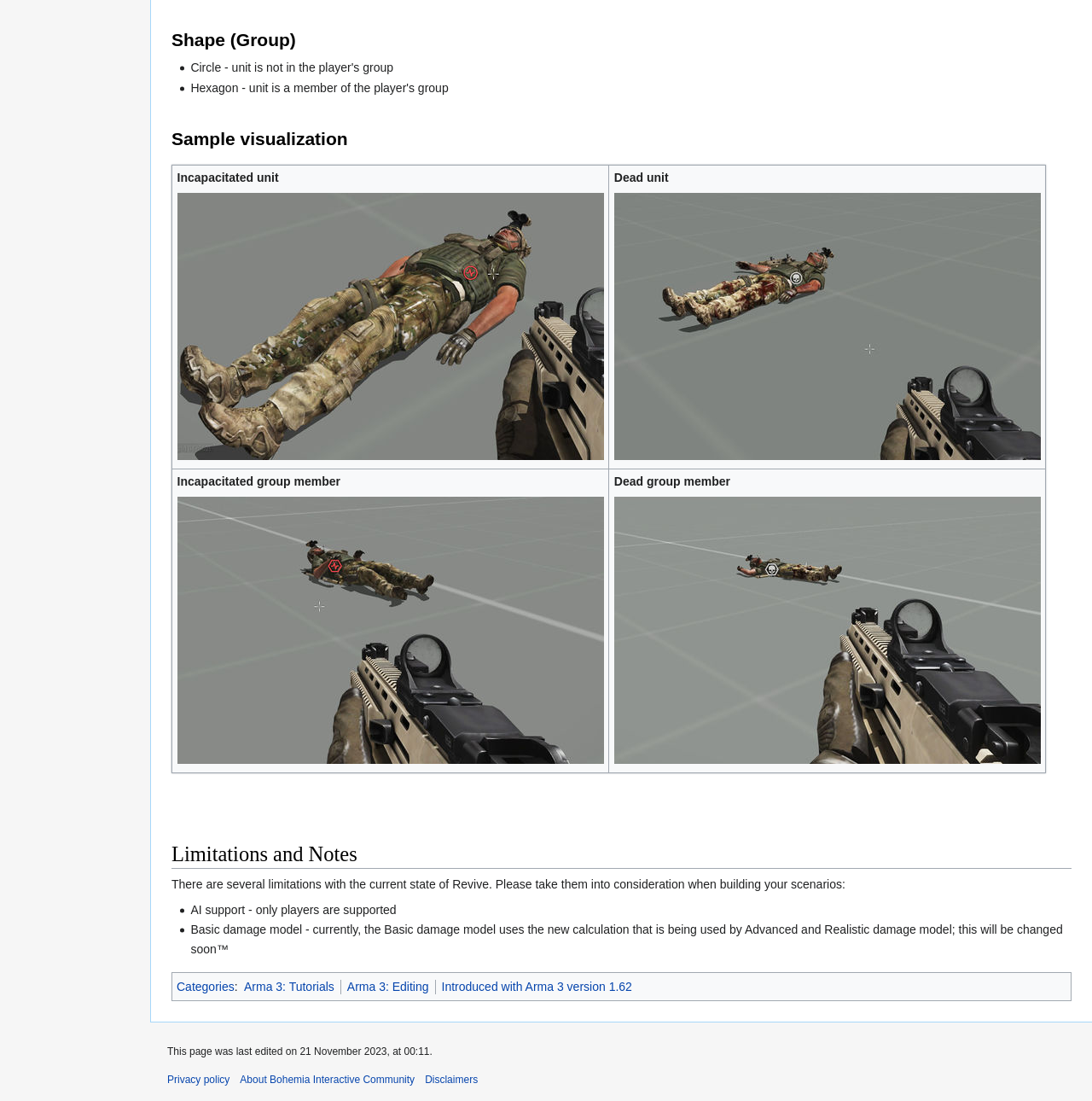Identify the bounding box coordinates for the region of the element that should be clicked to carry out the instruction: "View image of dead group member". The bounding box coordinates should be four float numbers between 0 and 1, i.e., [left, top, right, bottom].

[0.562, 0.451, 0.953, 0.694]